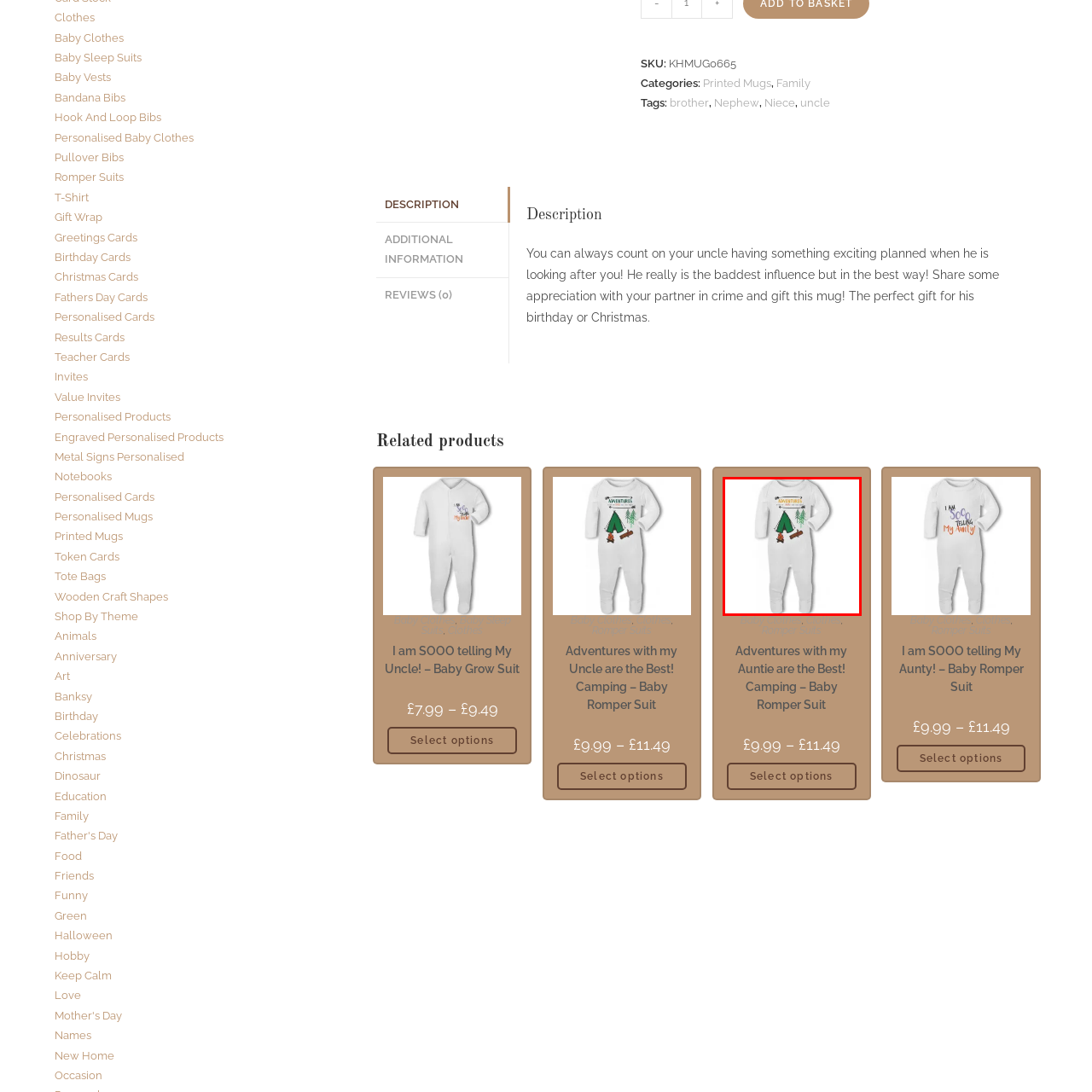Examine the image within the red border and provide a concise answer: What is the theme of the illustration on the baby grow suit?

Camping